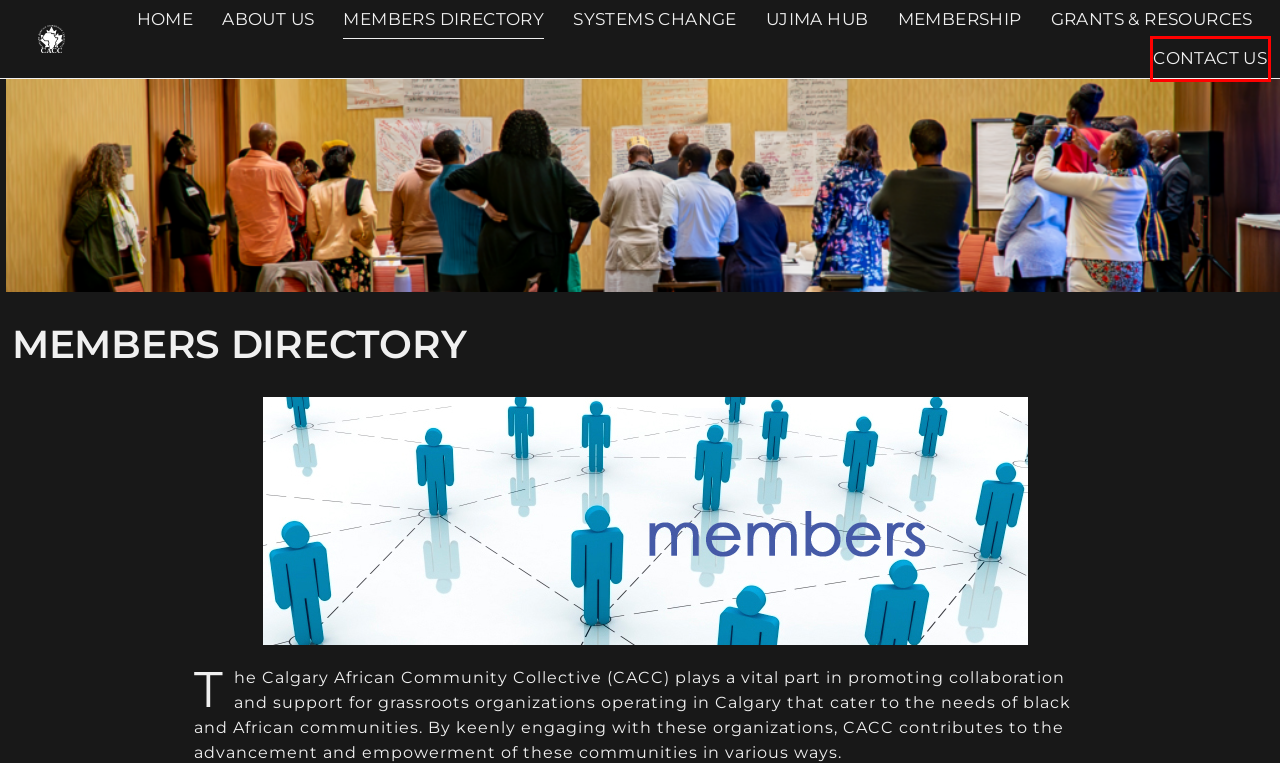You are given a webpage screenshot where a red bounding box highlights an element. Determine the most fitting webpage description for the new page that loads after clicking the element within the red bounding box. Here are the candidates:
A. Contact Us – Calgary African Community Collective
B. Immigrant Outreach Society (IOS) – Calgary, Alberta
C. About Us – Calgary African Community Collective
D. Ujima Hub – Calgary African Community Collective
E. ZCUSA
F. Calgary African Community Collective – CACC
G. Membership – Calgary African Community Collective
H. Systems Change – Calgary African Community Collective

A